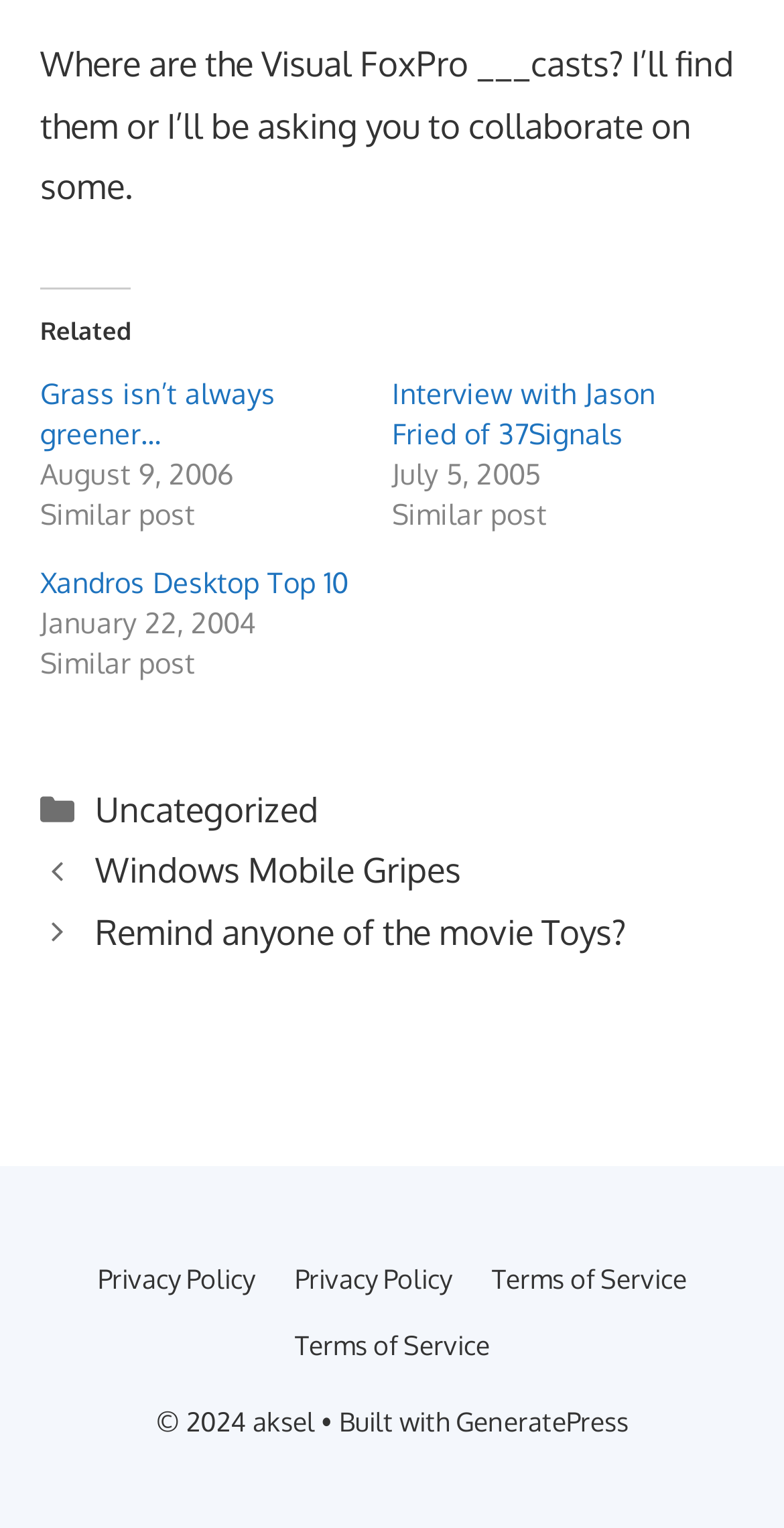What is the category of the current post?
Based on the image, please offer an in-depth response to the question.

I found the category information in the 'Entry meta' section, which indicates that the current post is categorized as 'Uncategorized'.